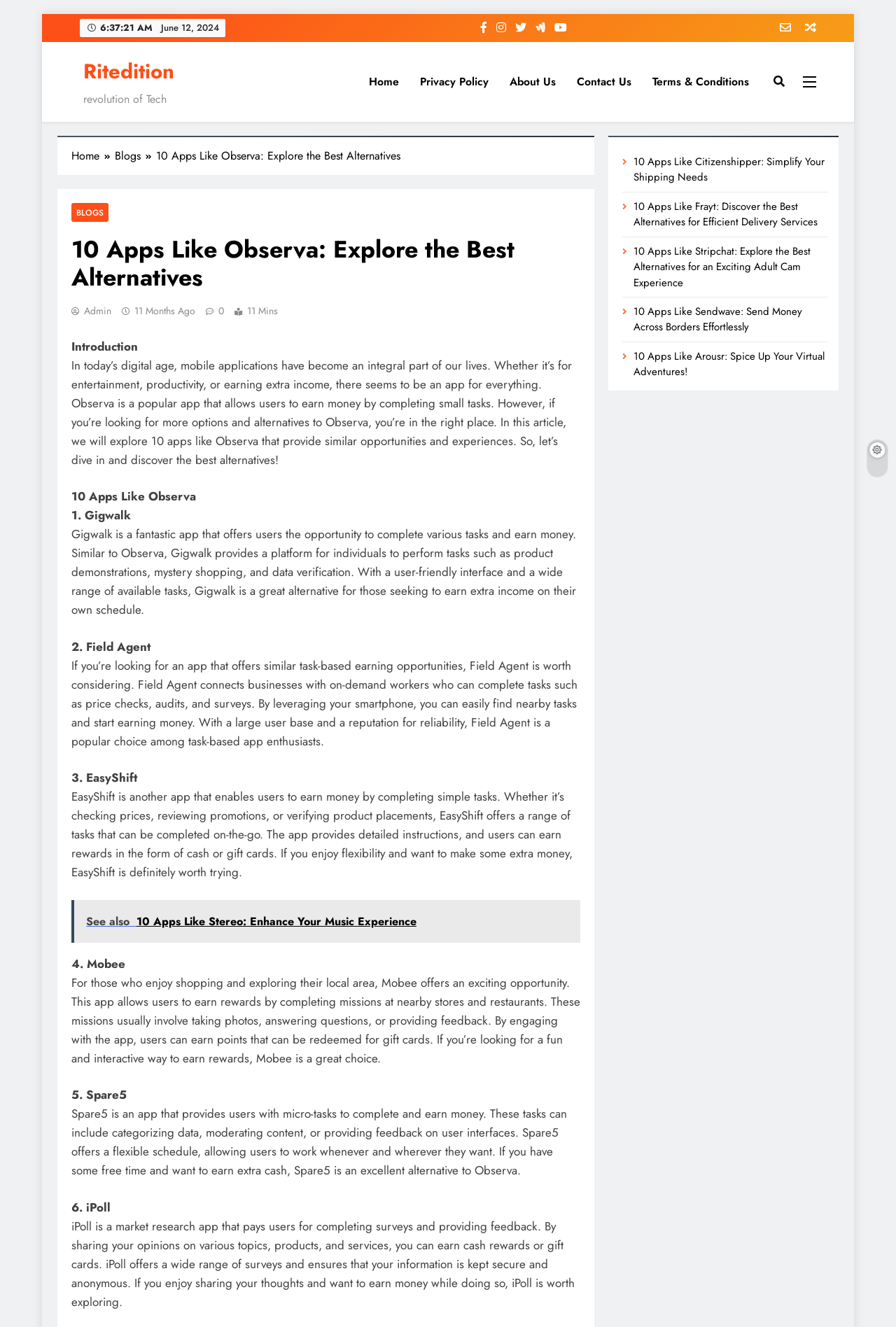Please specify the bounding box coordinates of the element that should be clicked to execute the given instruction: 'Click on the 'See also 10 Apps Like Stereo: Enhance Your Music Experience' link'. Ensure the coordinates are four float numbers between 0 and 1, expressed as [left, top, right, bottom].

[0.08, 0.678, 0.648, 0.71]